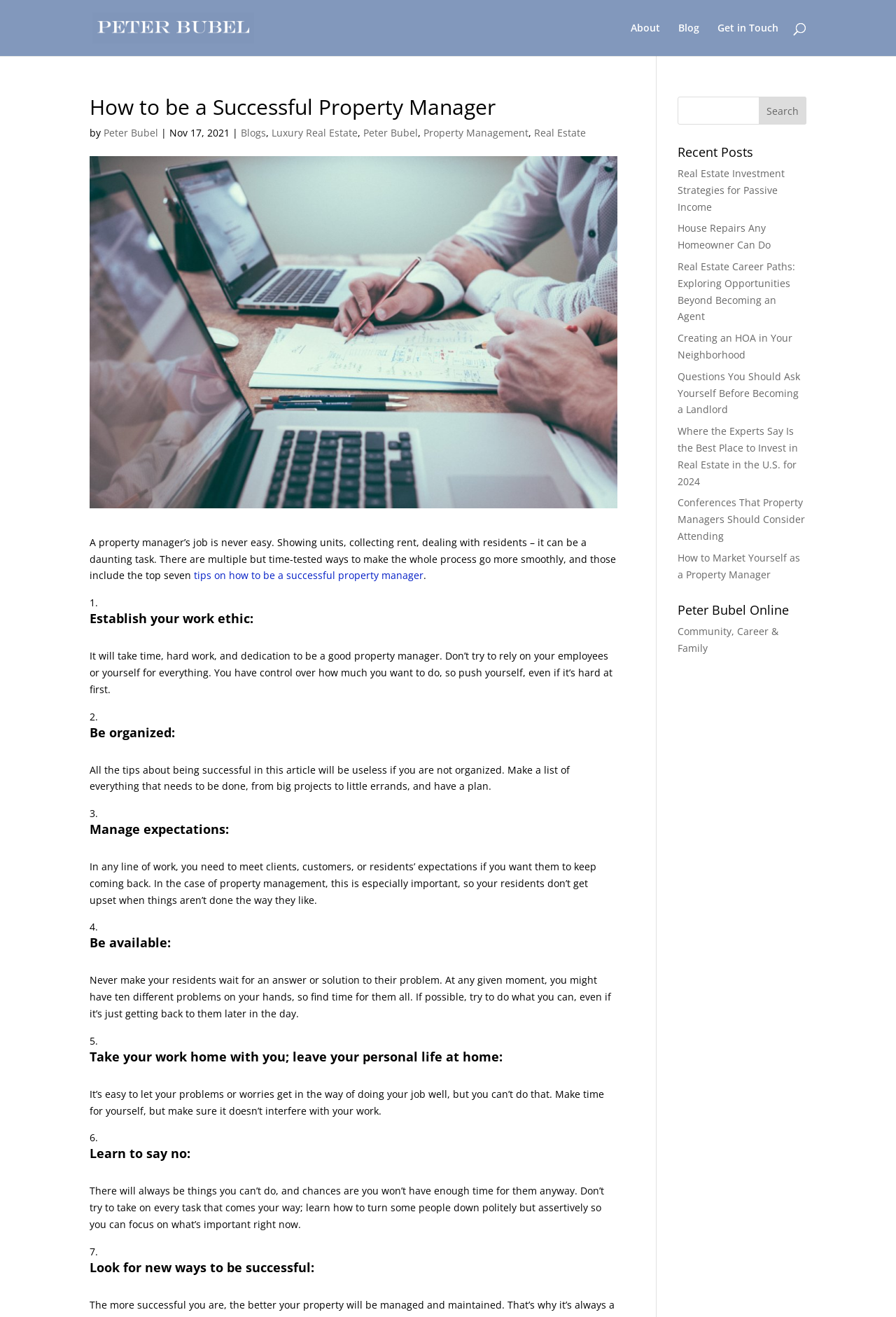Provide the bounding box coordinates of the section that needs to be clicked to accomplish the following instruction: "Search for a topic."

[0.756, 0.073, 0.9, 0.095]